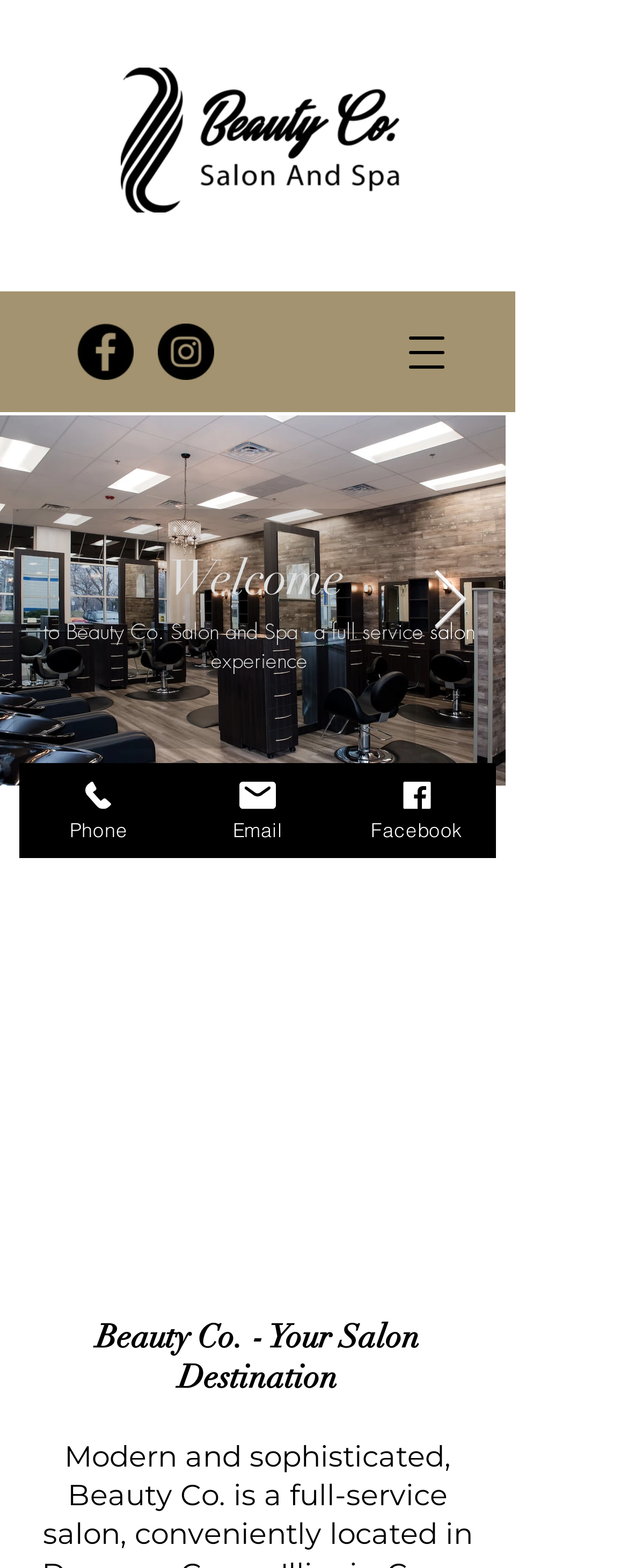How many social media links are there?
Using the image, elaborate on the answer with as much detail as possible.

I counted the number of link elements under the list element with the description 'Social Bar'. There are two link elements, which likely represent two social media links.